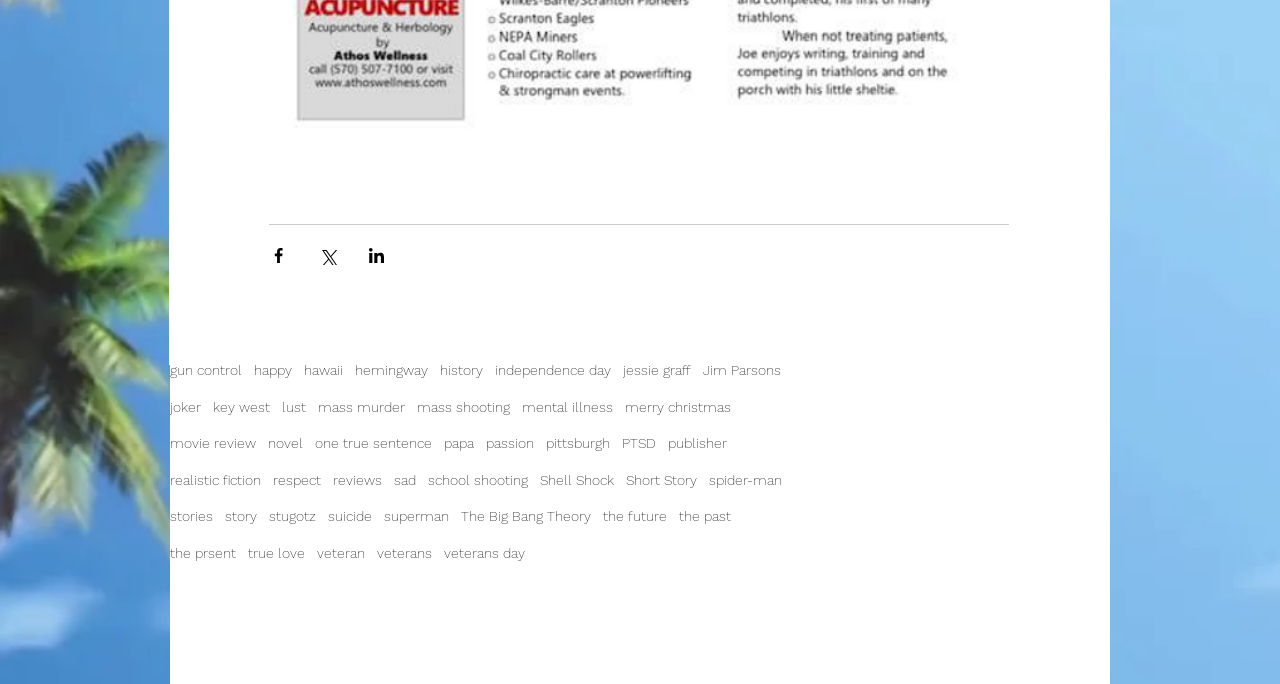Locate the bounding box coordinates of the element that needs to be clicked to carry out the instruction: "Click on the 'joker' link". The coordinates should be given as four float numbers ranging from 0 to 1, i.e., [left, top, right, bottom].

[0.496, 0.311, 0.527, 0.346]